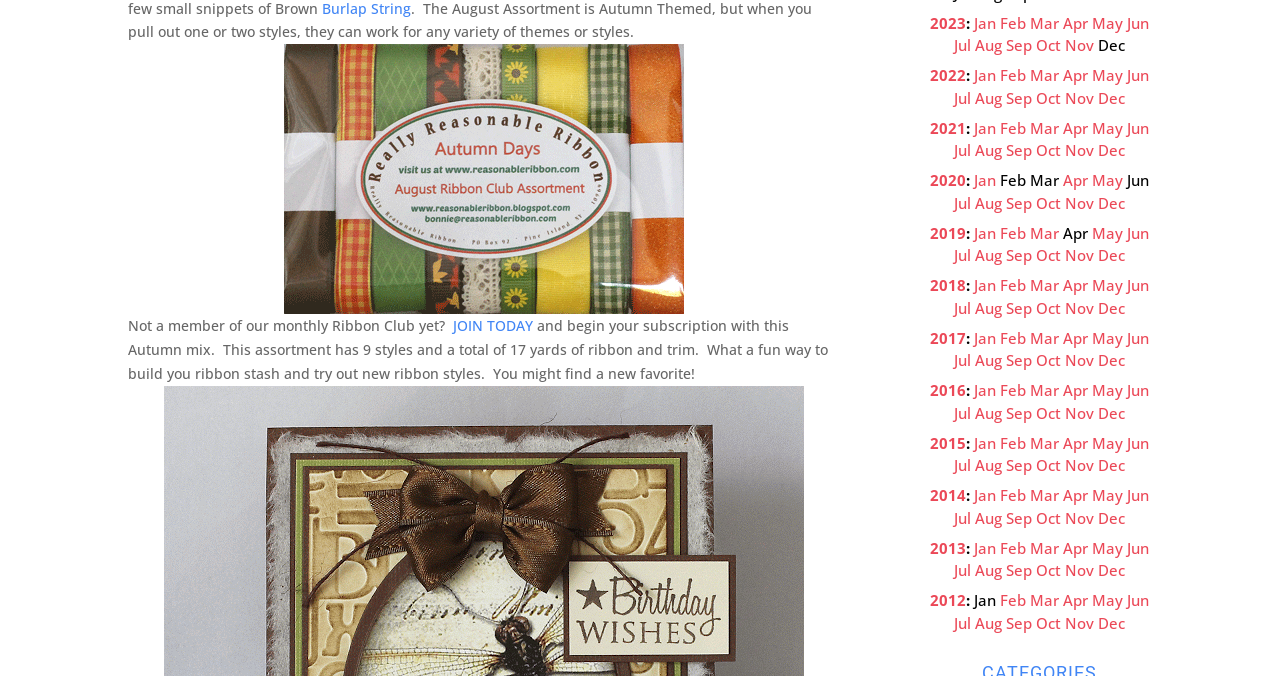What is the format of the monthly club's assortment?
Could you answer the question in a detailed manner, providing as much information as possible?

The text 'This assortment has 9 styles and a total of 17 yards of ribbon and trim' indicates that the format of the monthly club's assortment is 9 styles and 17 yards of ribbon and trim.